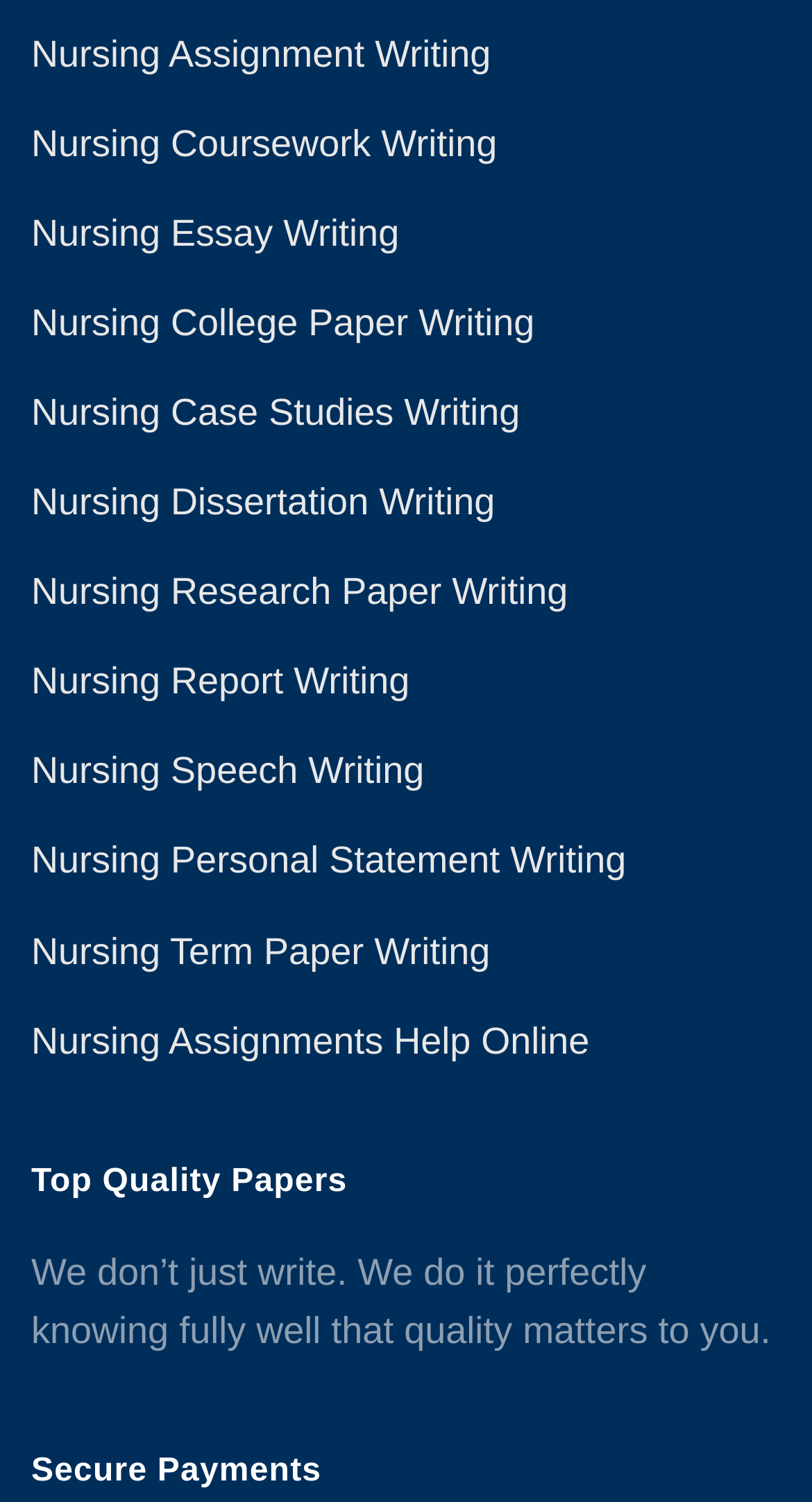What services are offered by this website?
Answer the question with detailed information derived from the image.

By analyzing the links on the webpage, I can see that the website offers various nursing writing services such as nursing assignment writing, nursing coursework writing, nursing essay writing, and many more.